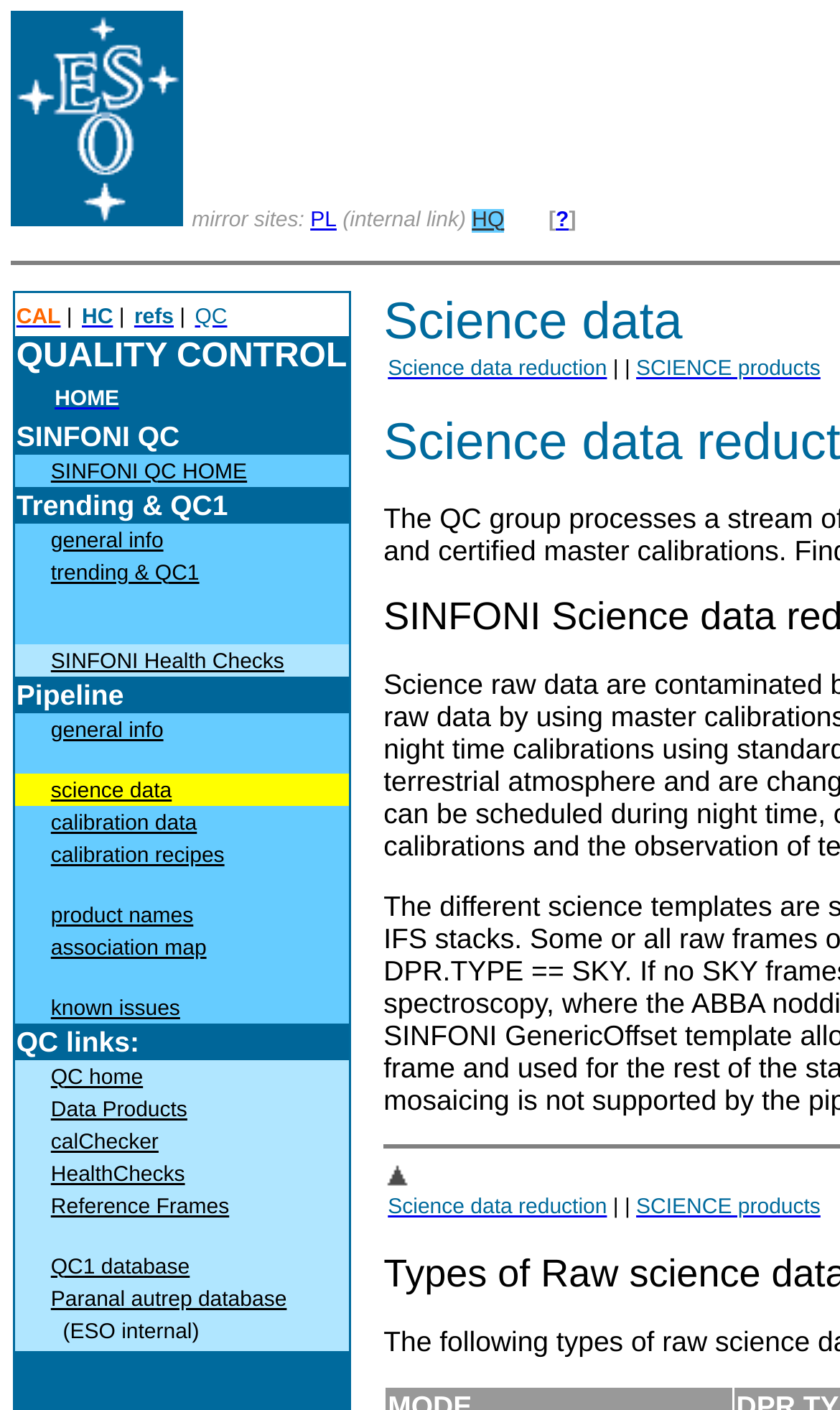Highlight the bounding box coordinates of the region I should click on to meet the following instruction: "Click on the 'PL' link".

[0.369, 0.148, 0.401, 0.164]